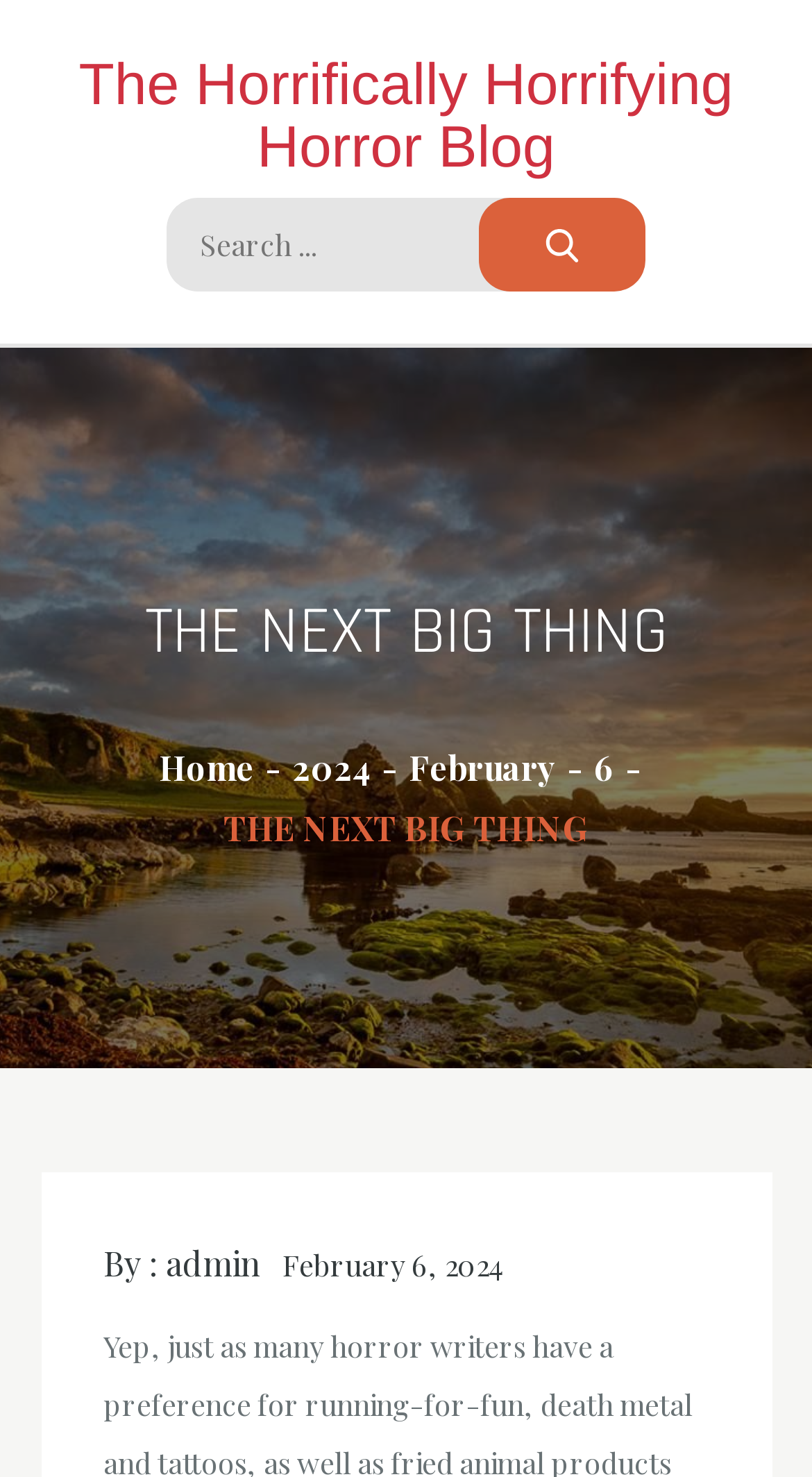What is the primary navigation menu?
Please use the image to provide a one-word or short phrase answer.

Primary Menu